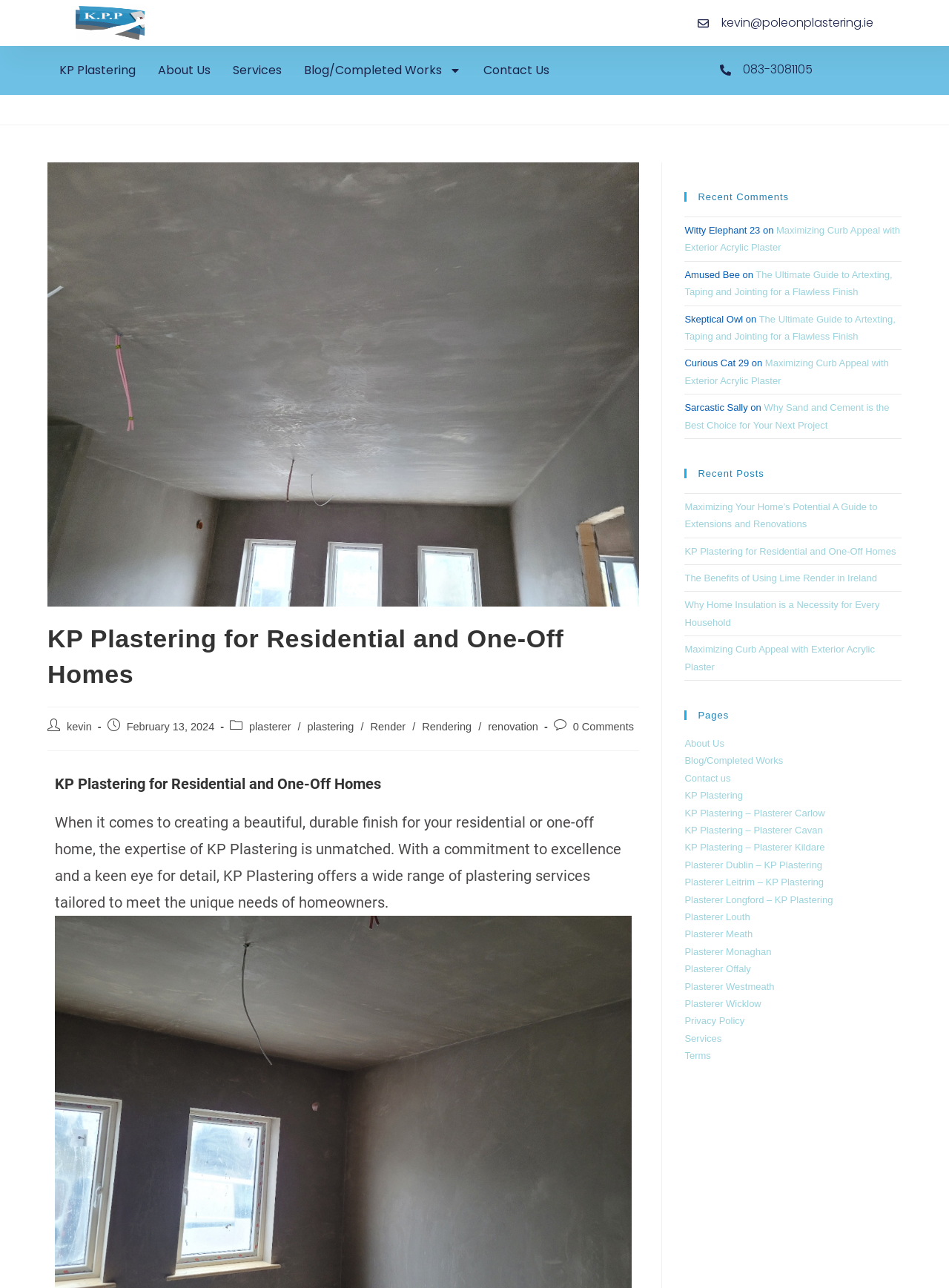Please provide the bounding box coordinates for the element that needs to be clicked to perform the following instruction: "Click the 'KP Plastering' logo". The coordinates should be given as four float numbers between 0 and 1, i.e., [left, top, right, bottom].

[0.08, 0.003, 0.153, 0.032]